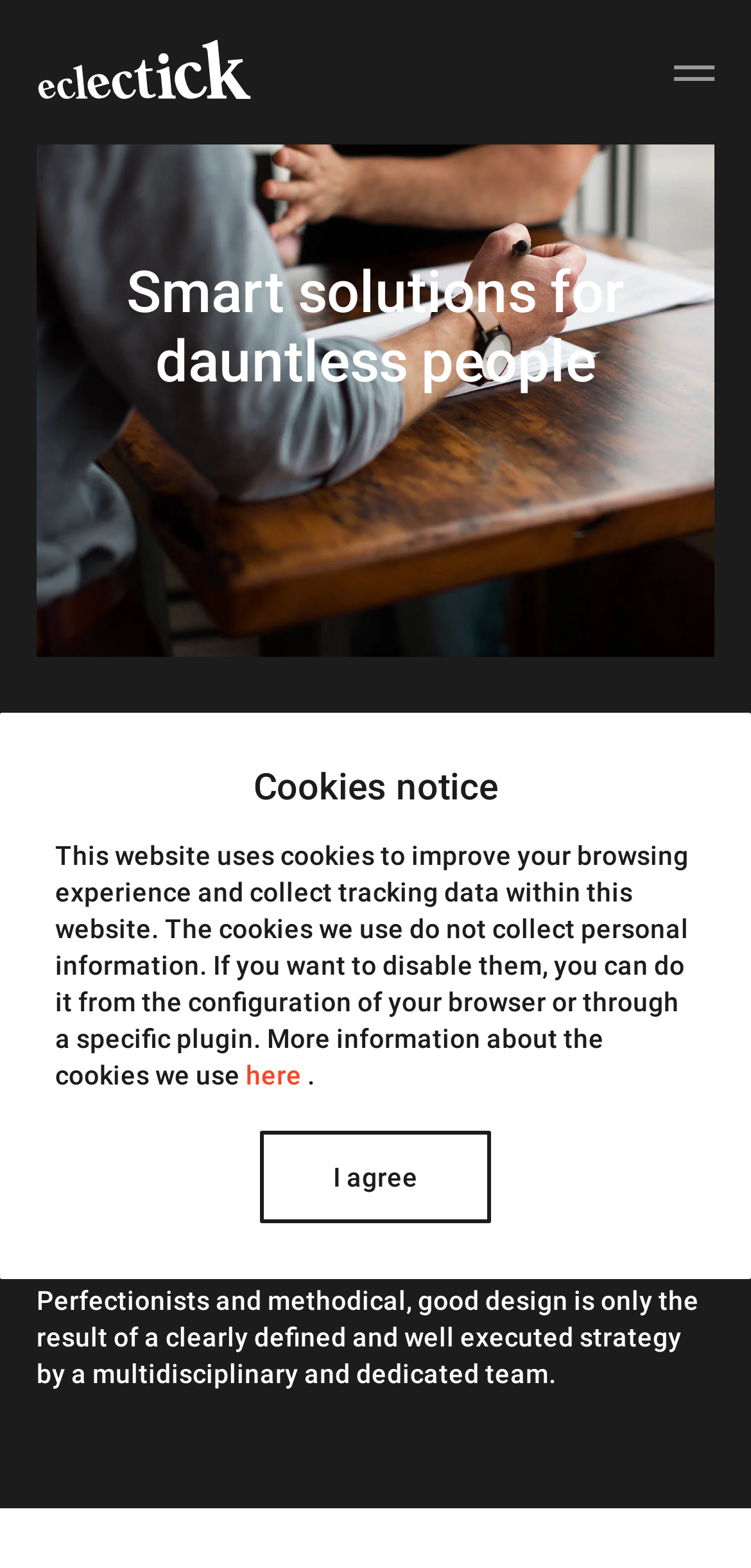Find the bounding box coordinates for the element described here: "here".

[0.327, 0.676, 0.409, 0.696]